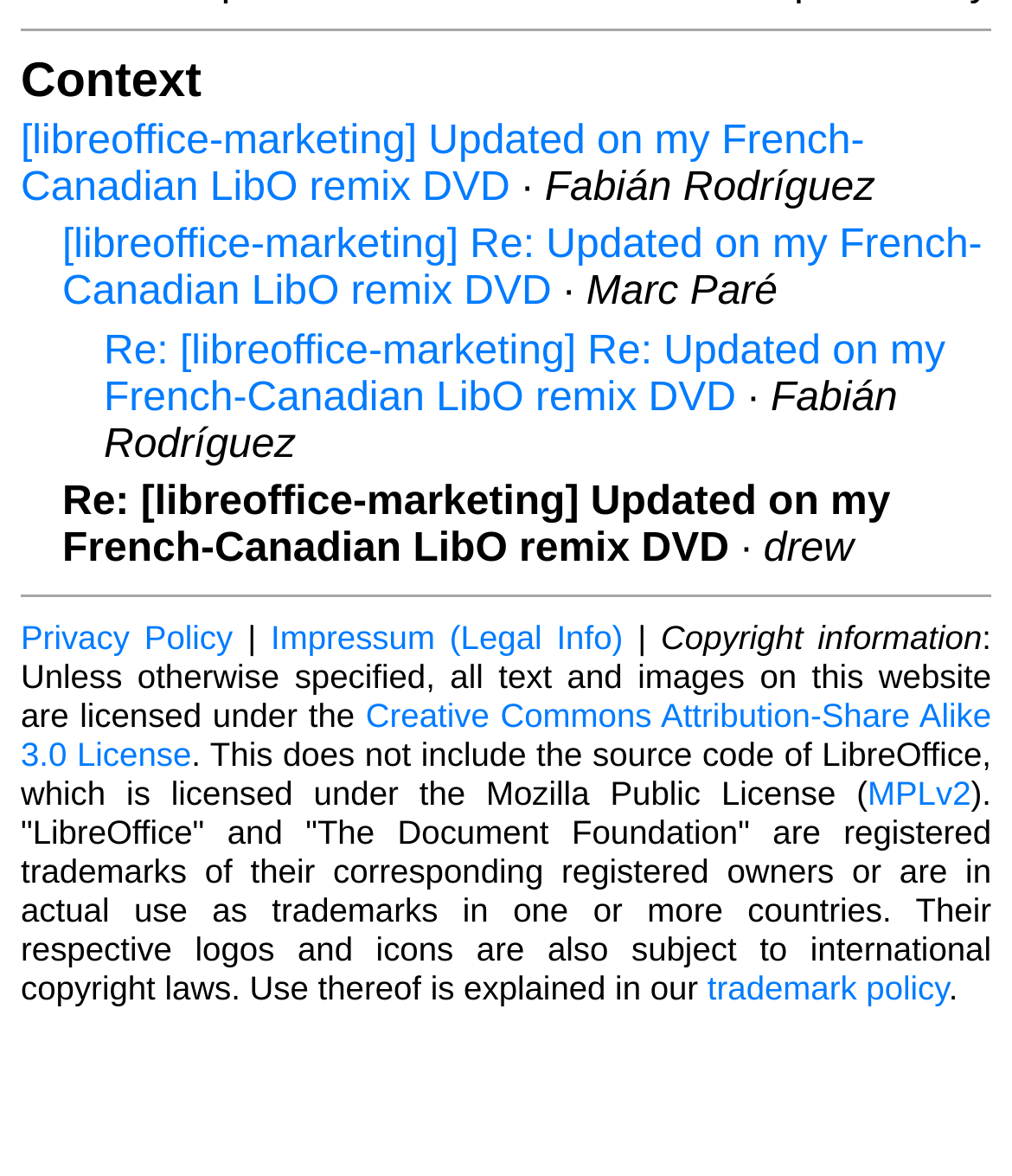Please identify the bounding box coordinates for the region that you need to click to follow this instruction: "Read Fabián Rodríguez's post".

[0.538, 0.141, 0.864, 0.179]